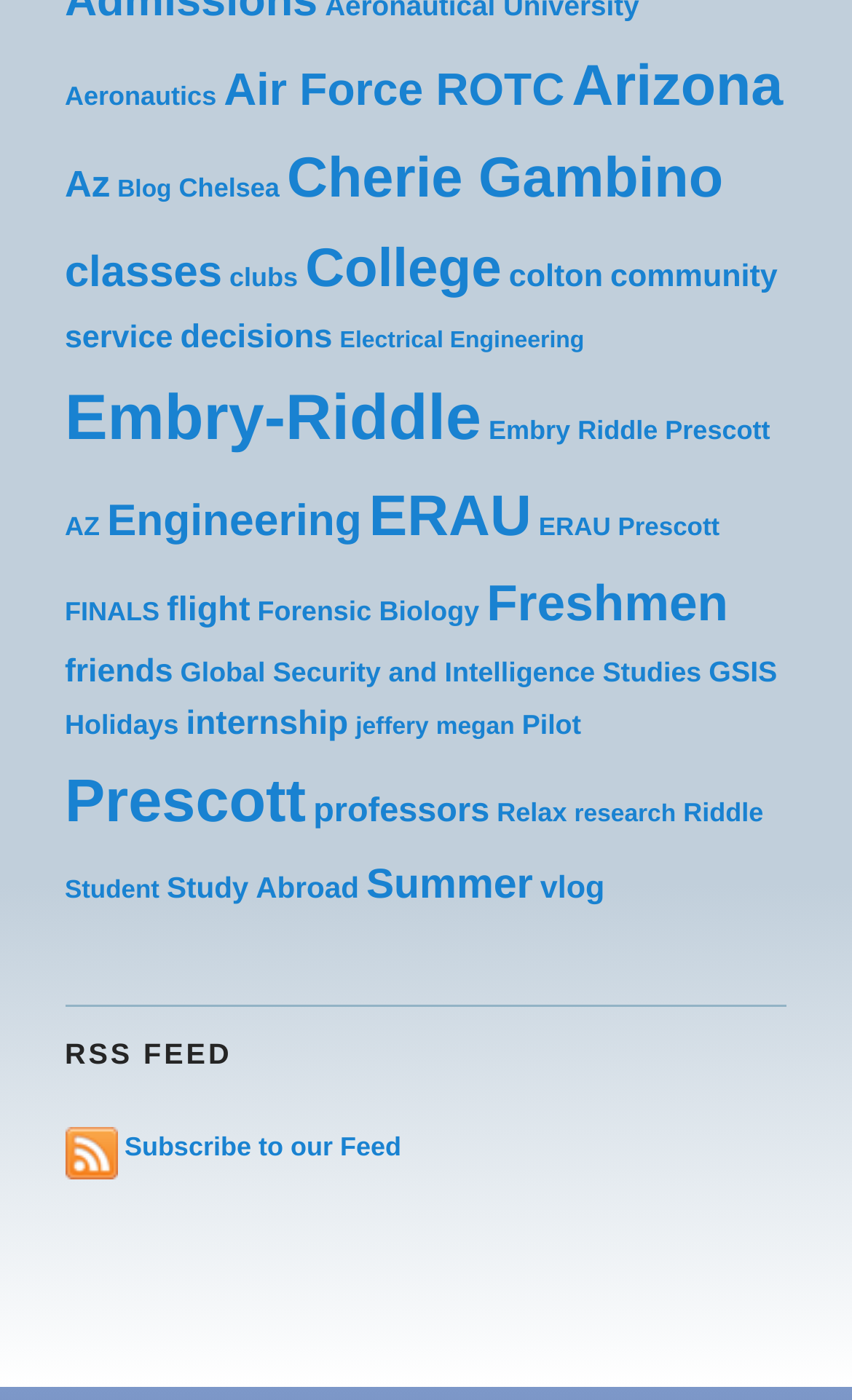What is the topic of the webpage?
Look at the image and provide a short answer using one word or a phrase.

Embry-Riddle Aeronautical University